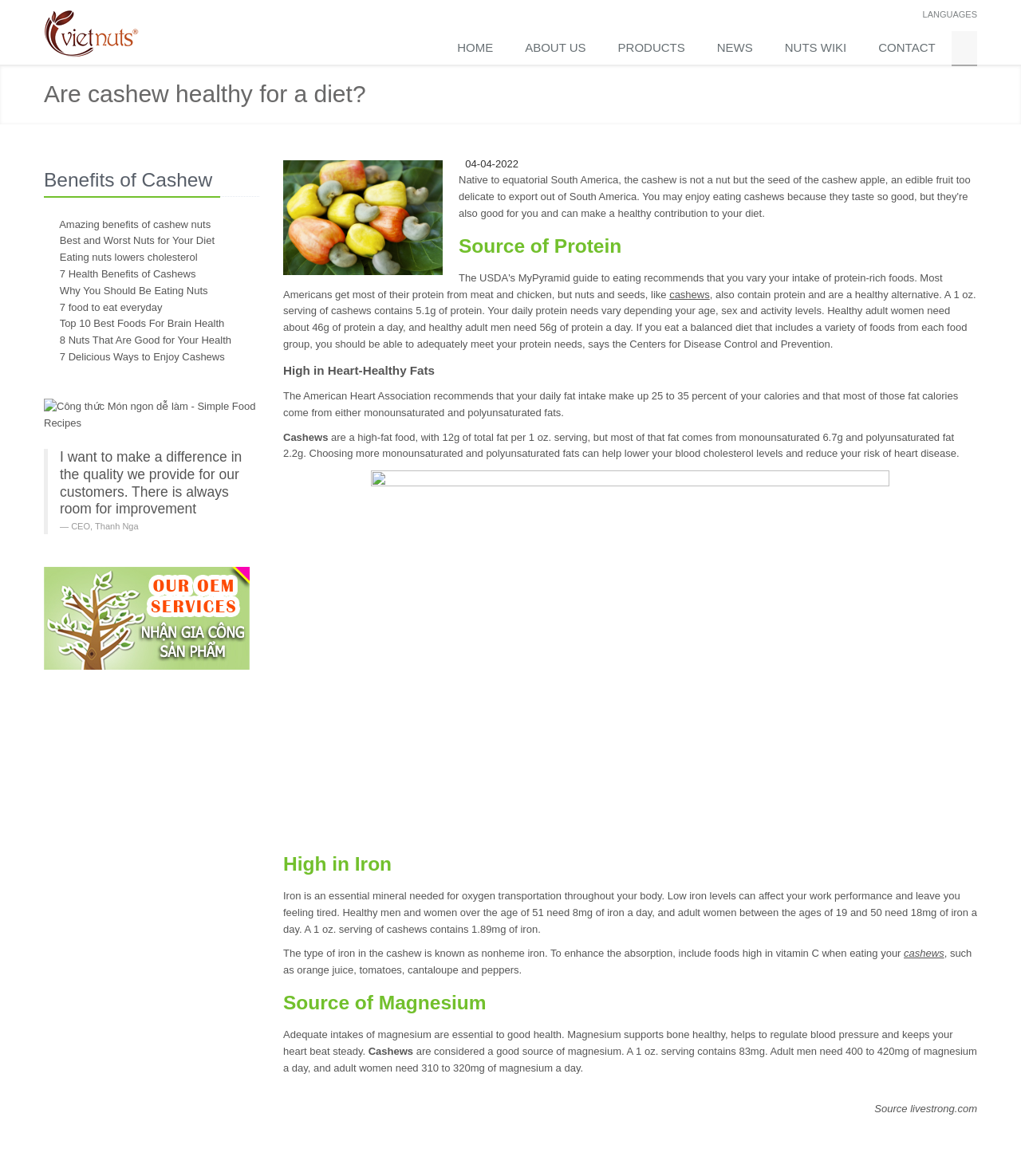What is the topic of the article?
Based on the image, answer the question with a single word or brief phrase.

Cashew health benefits